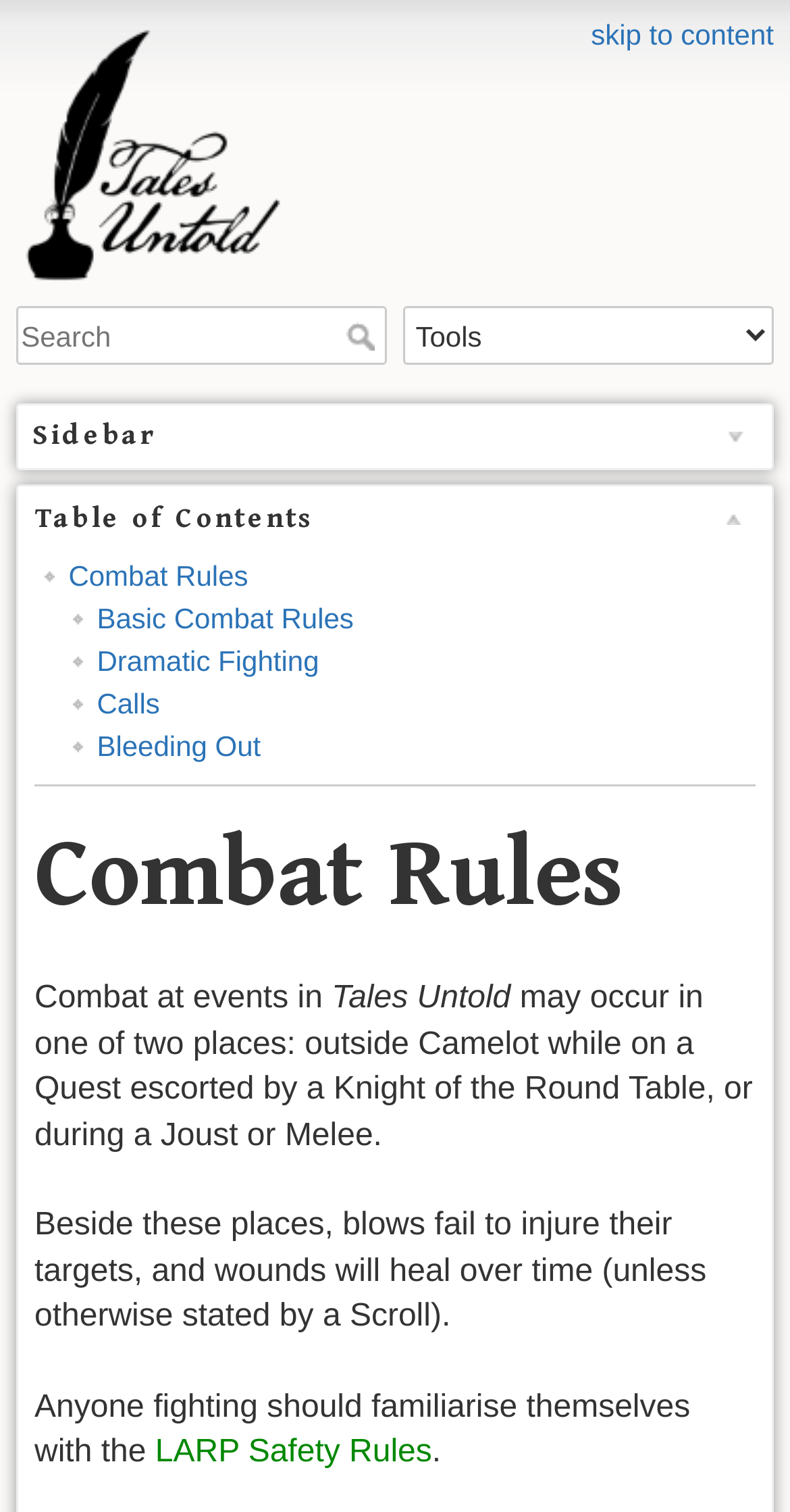How many links are present in the 'Sidebar' navigation?
Answer briefly with a single word or phrase based on the image.

5